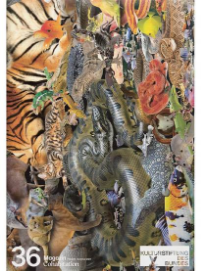Use a single word or phrase to answer the question:
What is the issue number of the magazine?

36